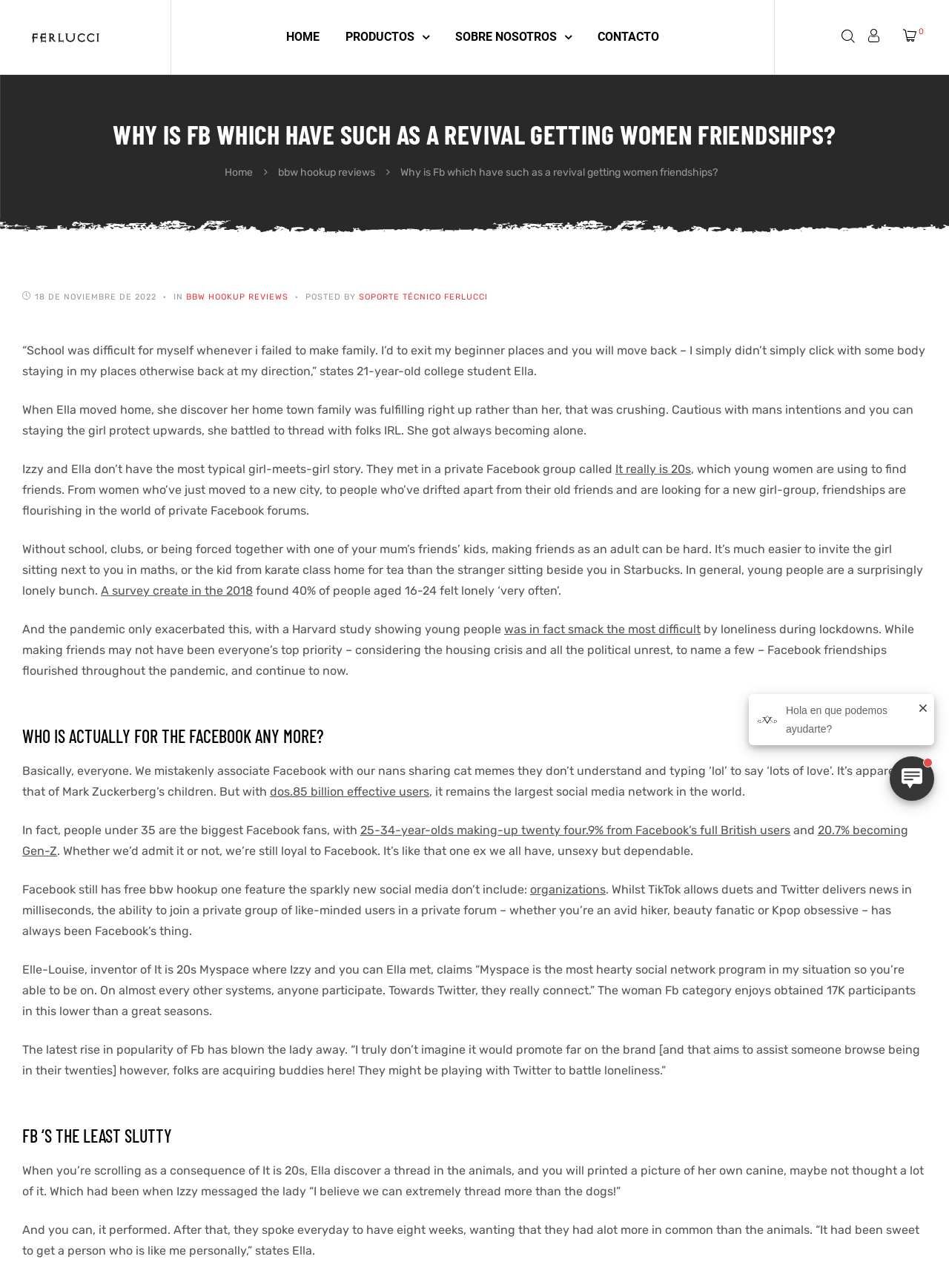Answer the question below using just one word or a short phrase: 
What is the name of the Facebook group where Izzy and Ella met?

It is 20s